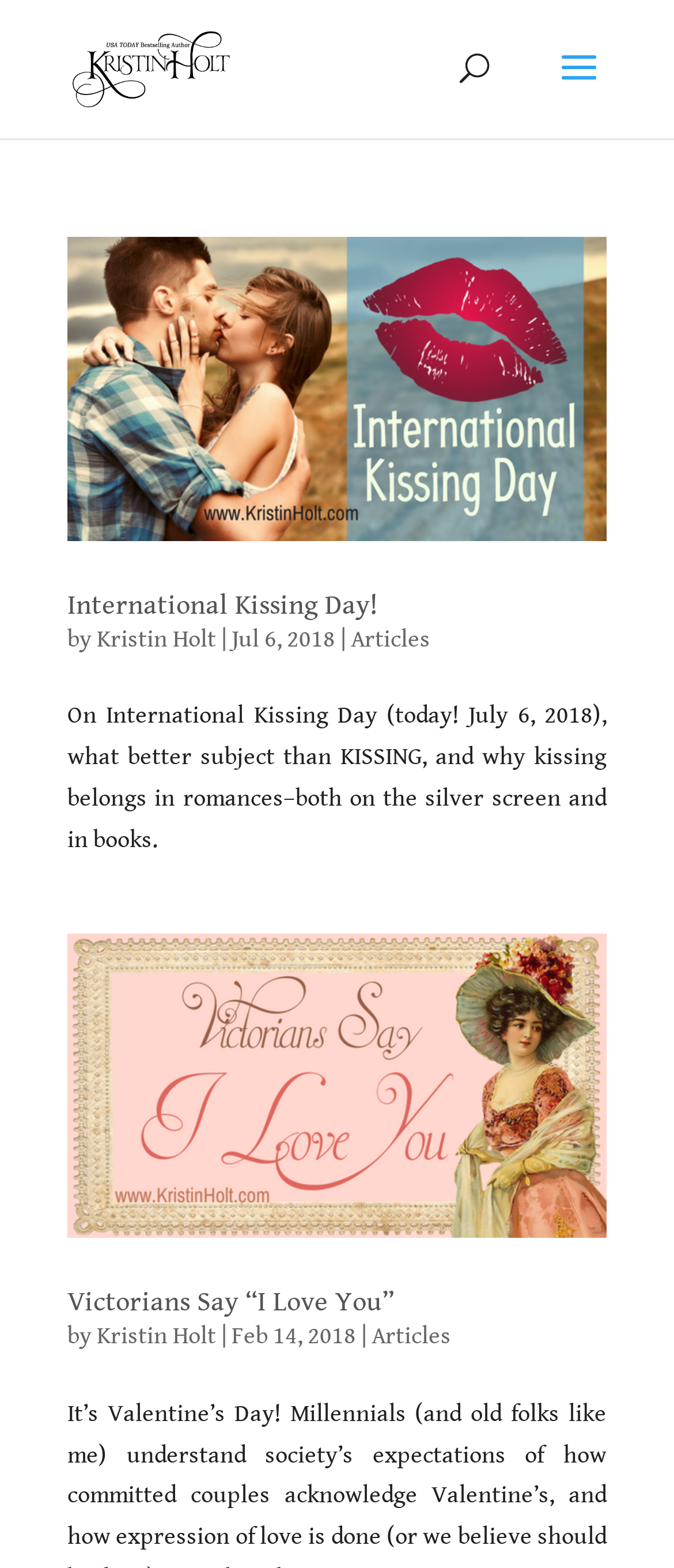Using the format (top-left x, top-left y, bottom-right x, bottom-right y), and given the element description, identify the bounding box coordinates within the screenshot: Kristin Holt

[0.144, 0.399, 0.321, 0.416]